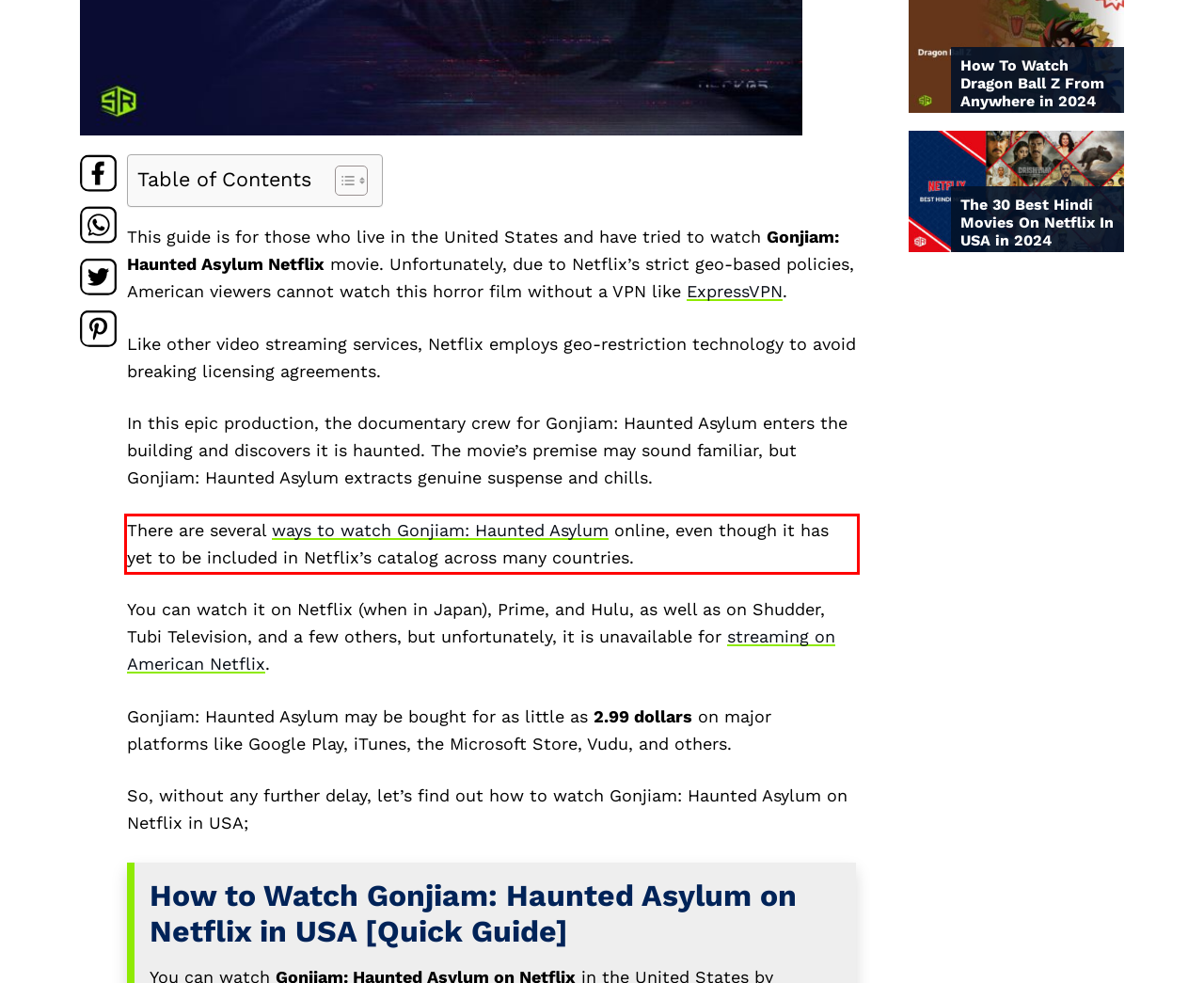Please extract the text content from the UI element enclosed by the red rectangle in the screenshot.

There are several ways to watch Gonjiam: Haunted Asylum online, even though it has yet to be included in Netflix’s catalog across many countries.